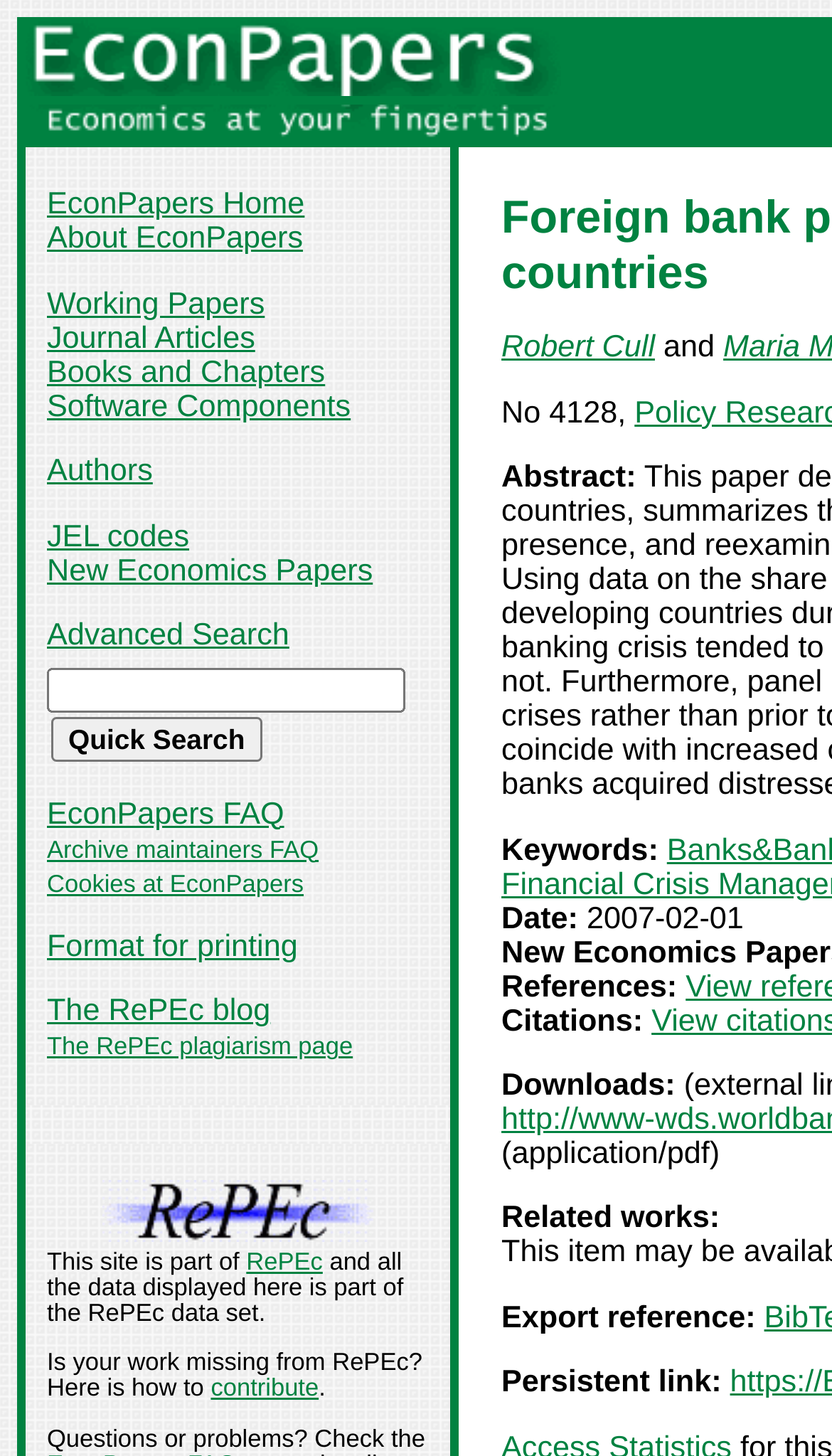Predict the bounding box coordinates for the UI element described as: "Books and Chapters". The coordinates should be four float numbers between 0 and 1, presented as [left, top, right, bottom].

[0.056, 0.244, 0.391, 0.268]